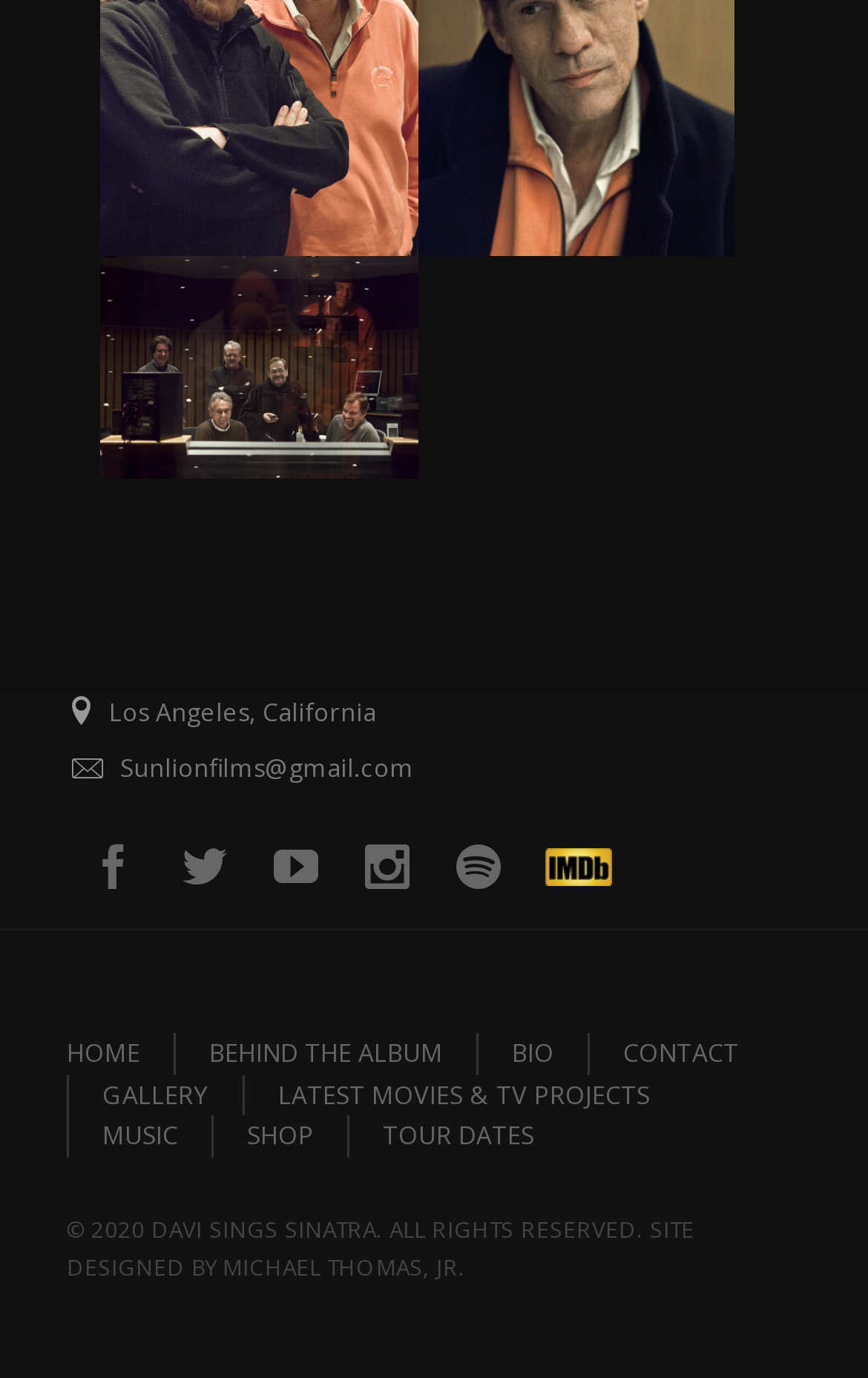What is the email address provided on the webpage?
Kindly give a detailed and elaborate answer to the question.

I found the email address 'Sunlionfilms@gmail.com' by looking at the link element with the bounding box coordinates [0.138, 0.544, 0.477, 0.568].